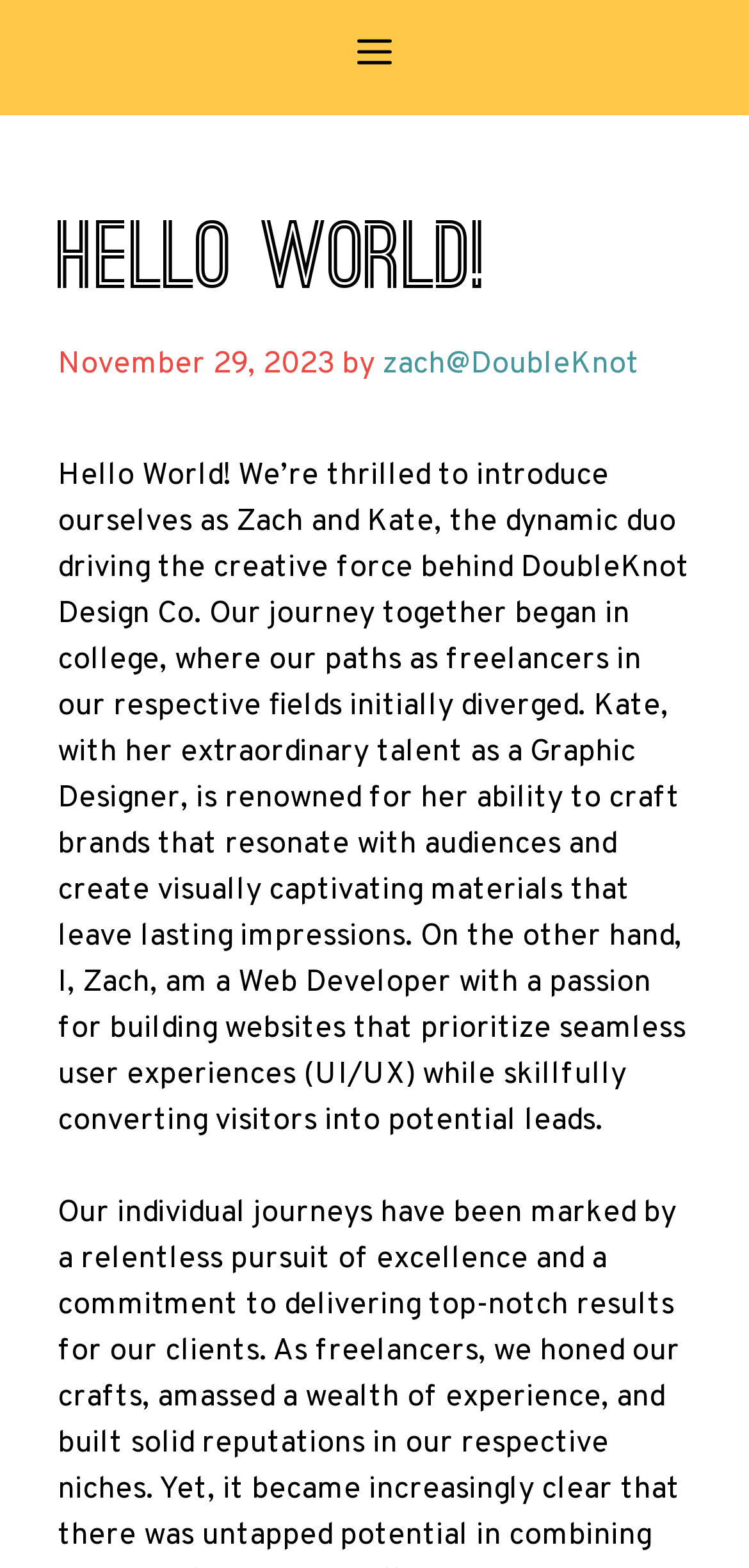What is Zach's profession?
Provide a thorough and detailed answer to the question.

Zach's profession can be inferred from the text description, which mentions 'I, Zach, am a Web Developer with a passion for building websites that prioritize seamless user experiences (UI/UX) while skillfully converting visitors into potential leads.'